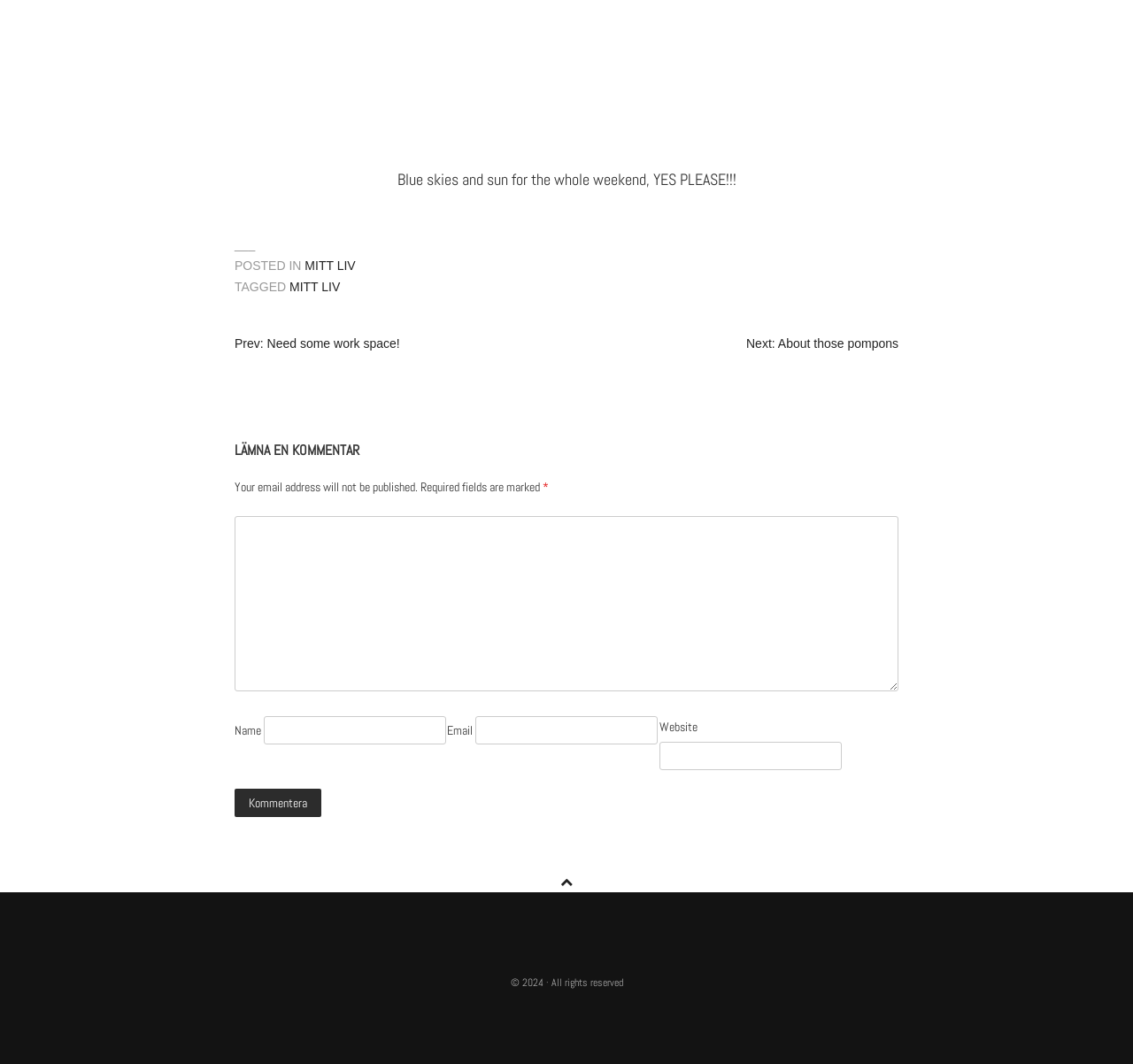Identify the bounding box coordinates of the section that should be clicked to achieve the task described: "Go to the previous post".

[0.207, 0.316, 0.353, 0.33]